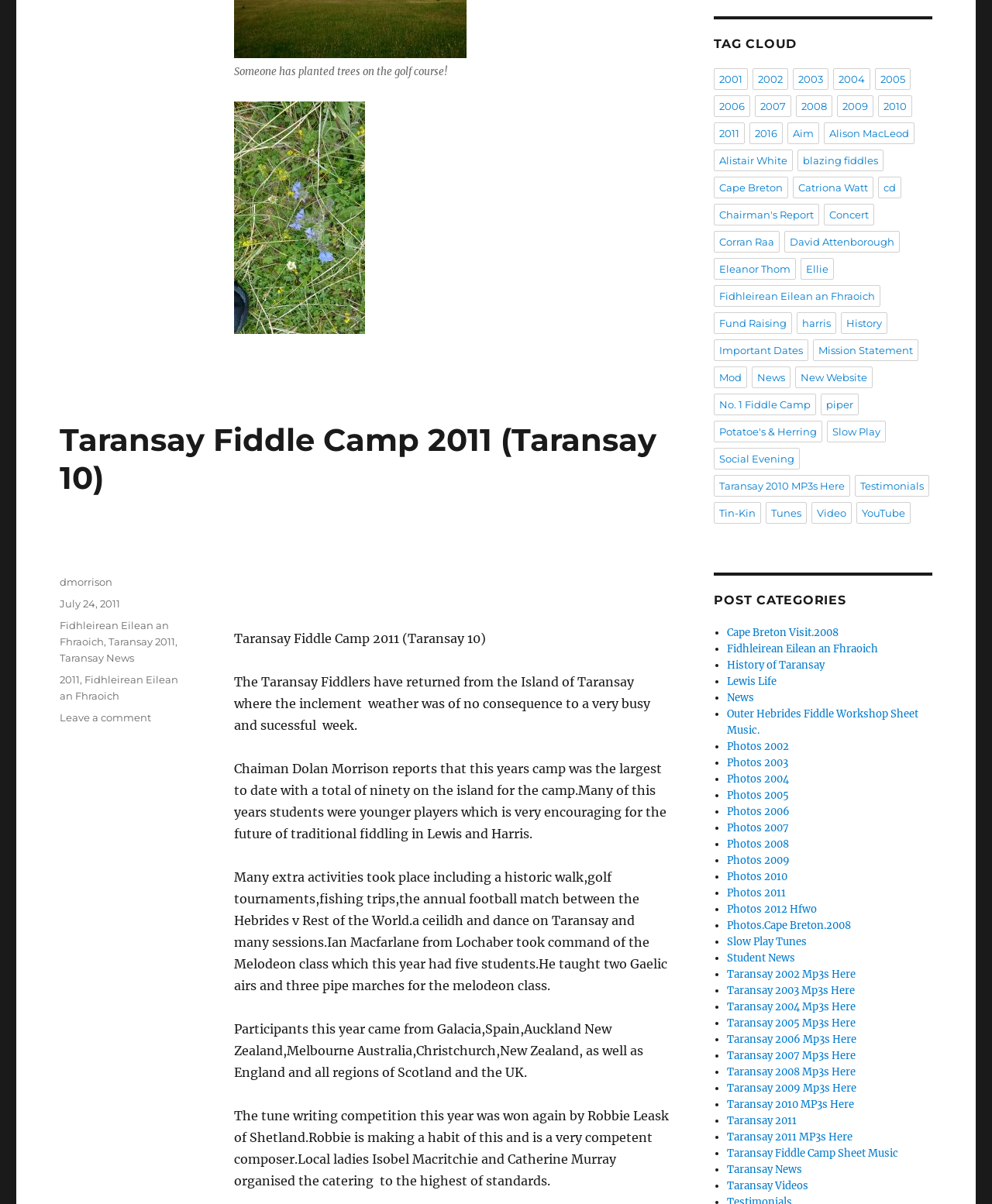Determine the bounding box coordinates of the element that should be clicked to execute the following command: "Click on the BravoTV link".

None